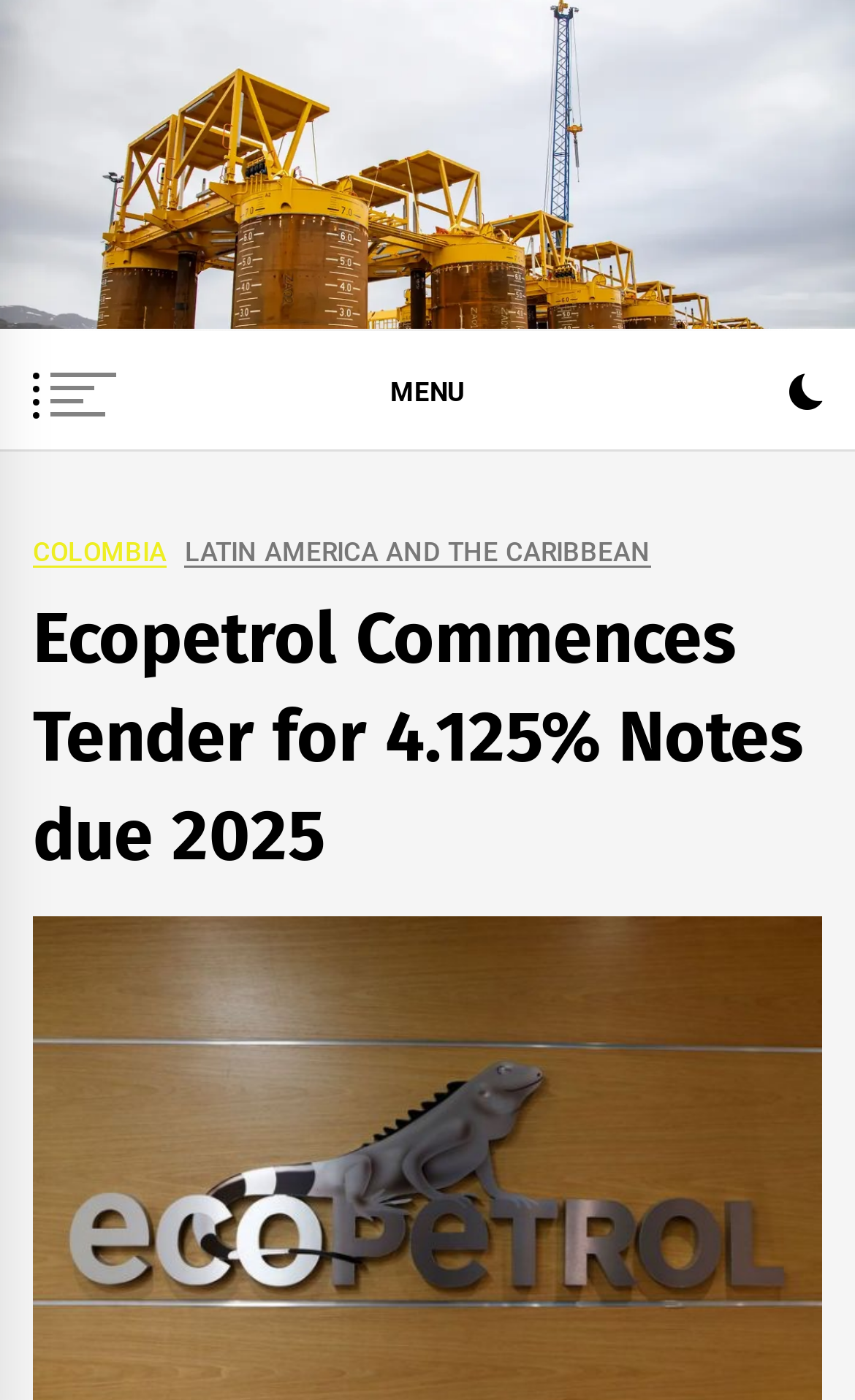Elaborate on the information and visuals displayed on the webpage.

The webpage appears to be a news article or a blog post from the Energy Analytics Institute (EAI), a leading source of energy news in Latin America and the Caribbean. At the top of the page, there is a link to the institute's website, accompanied by a brief description of the organization. 

Below this, there is a menu bar with a "MENU" button on the left and a search icon on the right. The menu bar also contains links to specific regions, including "COLOMBIA" and "LATIN AMERICA AND THE CARIBBEAN". 

The main content of the page is an article with the title "Ecopetrol Commences Tender for 4.125% Notes due 2025", which takes up most of the page's width. Below this title, there is a smaller heading for another article, "Sandstorm Gold Royalties Reports 1Q:24 Results", which is a link to a separate page.